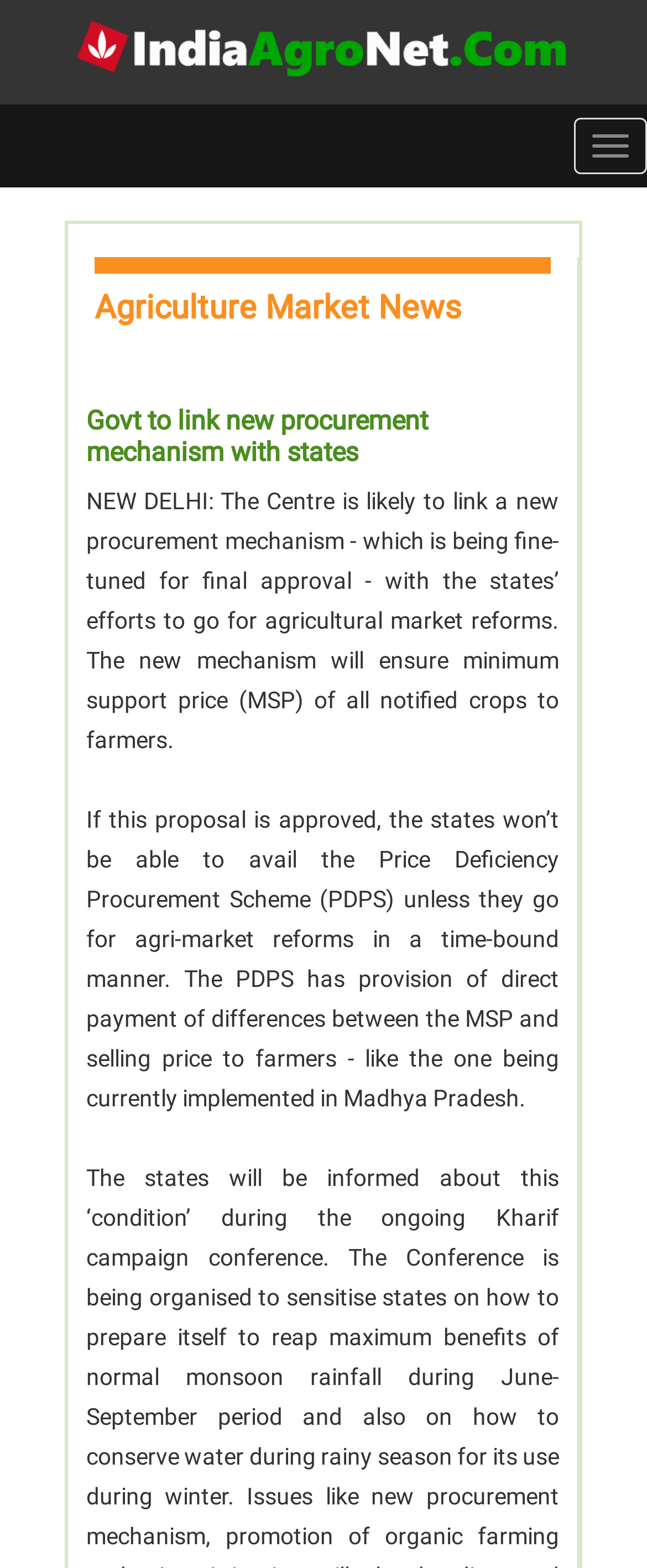Detail the various sections and features present on the webpage.

The webpage is focused on agriculture market news, with a prominent heading "Agriculture Market News" at the top-left corner, followed by a subheading "Govt to link new procurement mechanism with states" below it. 

On the top-right corner, there is a button labeled "Toggle navigation". 

At the top of the page, there is a link "Agriculture News, jobs" accompanied by an image with the same description, spanning almost the entire width of the page. 

The main content of the webpage consists of two paragraphs of text. The first paragraph explains that the government is planning to link a new procurement mechanism with the states' efforts to implement agricultural market reforms, ensuring a minimum support price for all notified crops to farmers. 

The second paragraph provides more details about the proposal, stating that if approved, states will only be able to avail the Price Deficiency Procurement Scheme if they implement agri-market reforms within a specified timeframe.